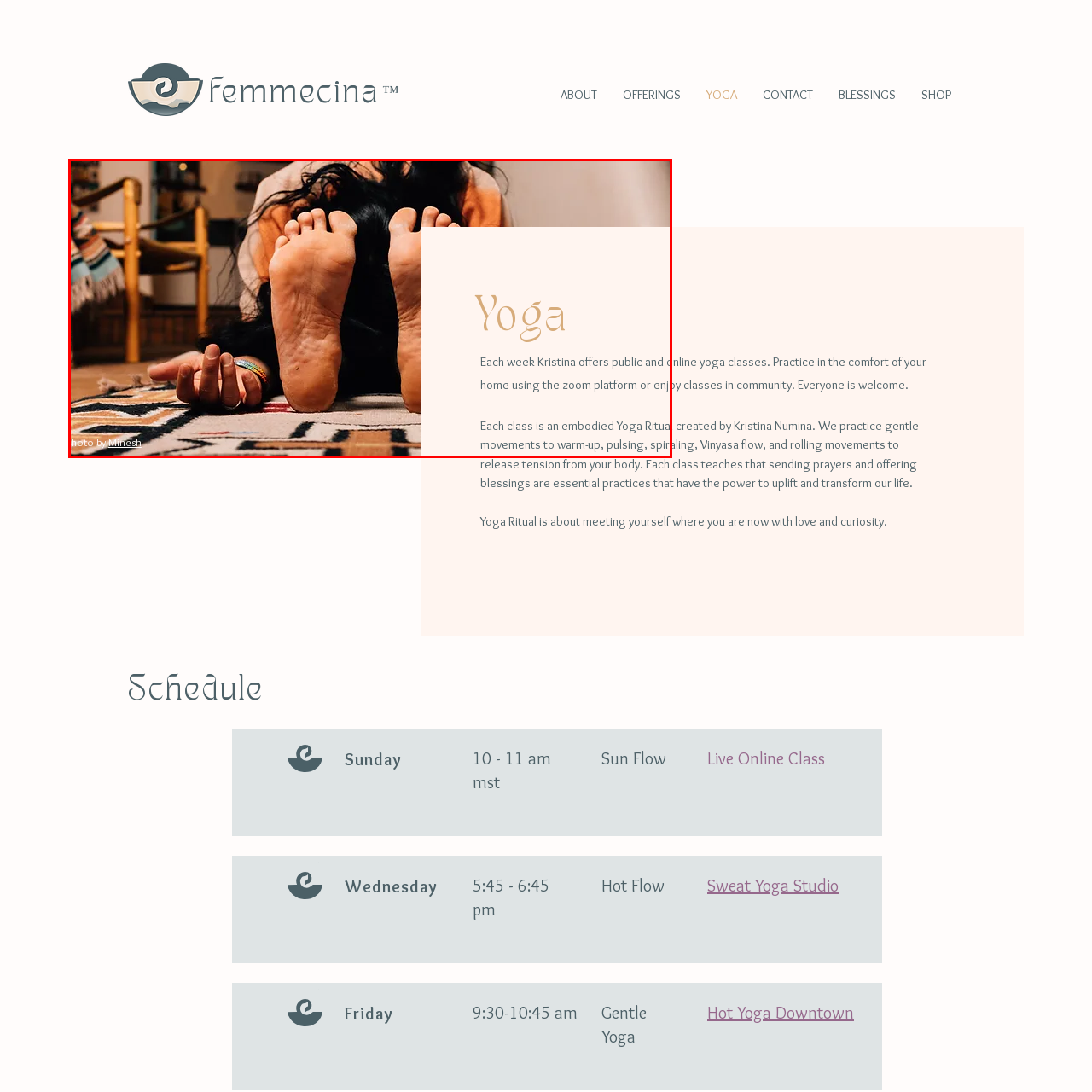Who offers the weekly yoga classes?
Look at the image contained within the red bounding box and provide a detailed answer based on the visual details you can infer from it.

The text in the image highlights the weekly yoga classes offered by Kristina, which are accessible both online and in-person, emphasizing community and inclusivity.